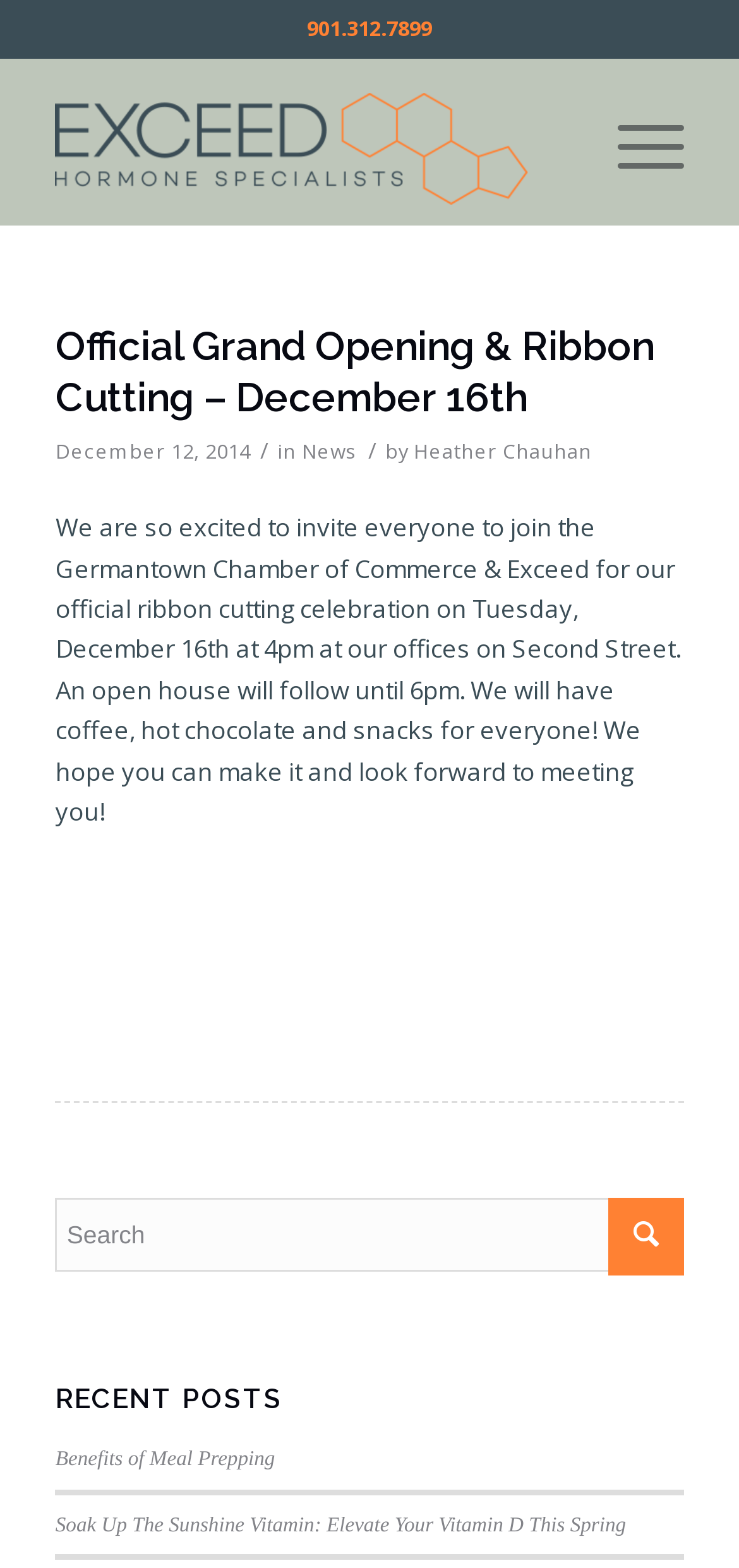Write a detailed summary of the webpage.

The webpage appears to be a news article or blog post from Exceed Hormone Specialists, dated December 2014. At the top of the page, there is a phone number "901.312.7899" displayed prominently. Below it, there is a logo of Exceed Hormone Specialists, which is an image linked to the company's name.

The main content of the page is divided into two sections. The first section is an article with a heading "Official Grand Opening & Ribbon Cutting – December 16th" and a subheading "December 12, 2014 in News by Heather Chauhan". The article announces the grand opening and ribbon-cutting celebration of Exceed Hormone Specialists' offices on Second Street, with an open house to follow. The text also mentions that there will be coffee, hot chocolate, and snacks available.

Below the article, there is a search bar and a button with a magnifying glass icon. On the right side of the page, there is a section titled "RECENT POSTS" with two links to other articles: "Benefits of Meal Prepping" and "Soak Up The Sunshine Vitamin: Elevate Your Vitamin D This Spring".